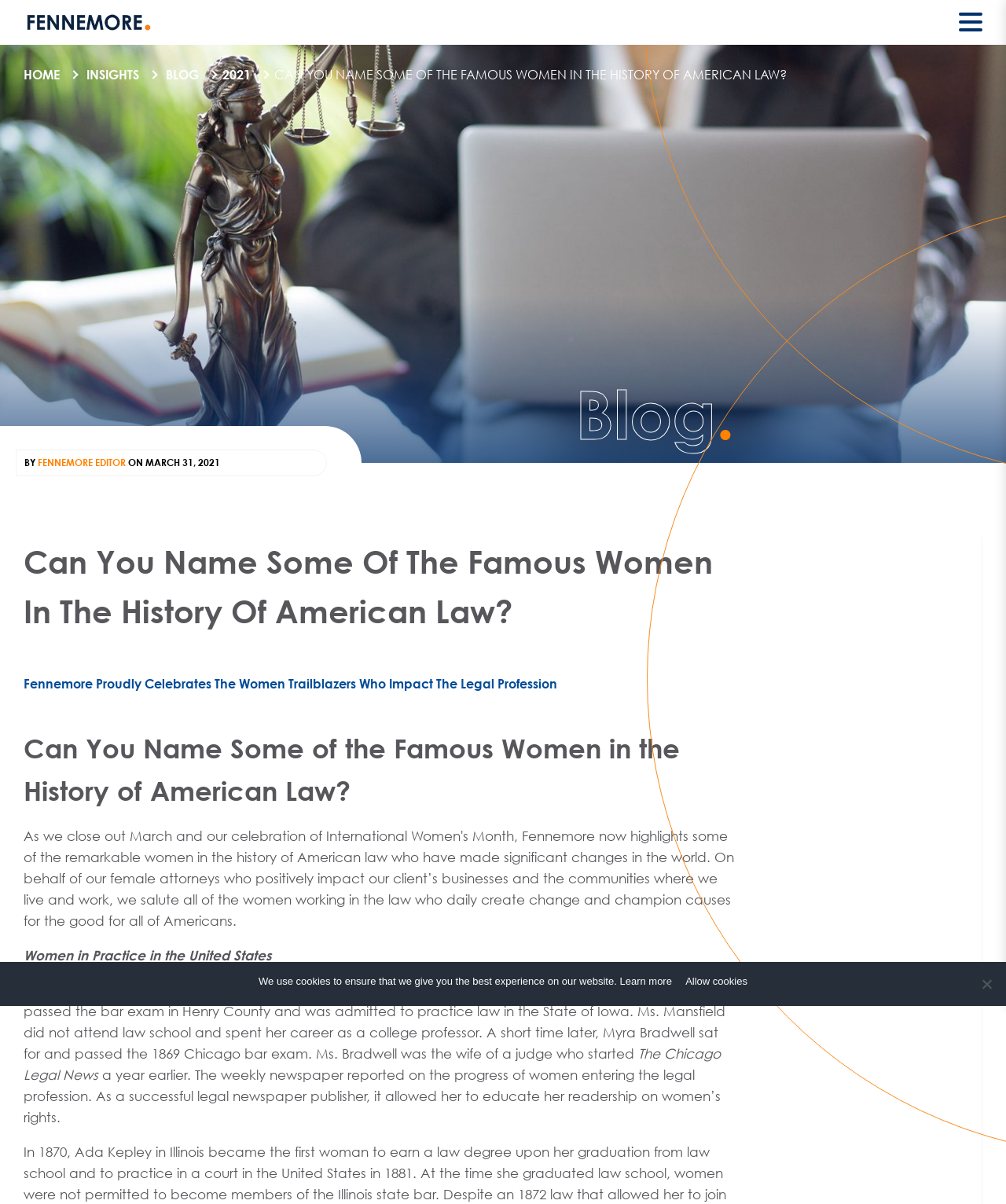Using the provided element description, identify the bounding box coordinates as (top-left x, top-left y, bottom-right x, bottom-right y). Ensure all values are between 0 and 1. Description: Home

[0.023, 0.055, 0.059, 0.068]